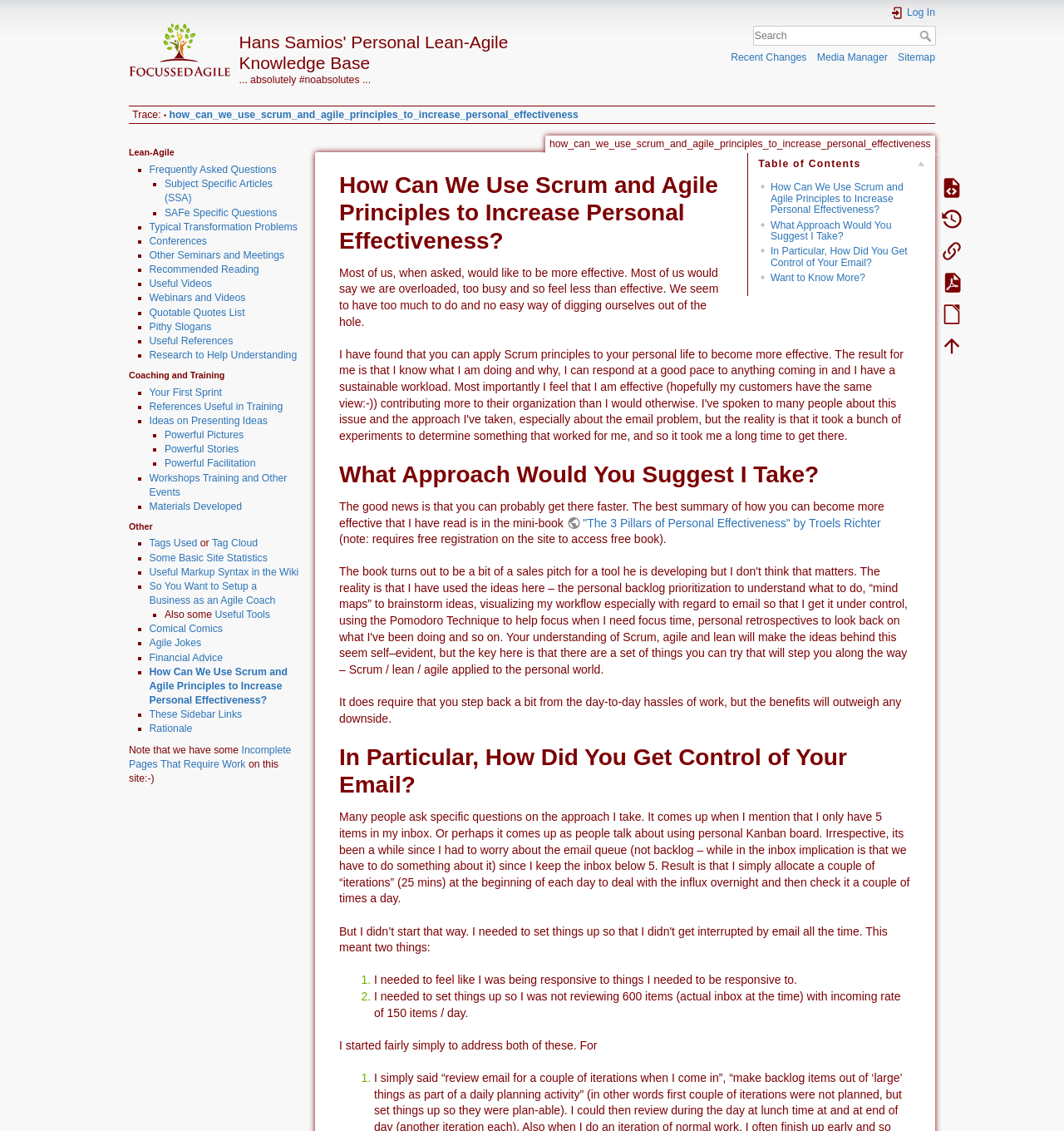What are the categories listed in the sidebar?
Provide a detailed answer to the question using information from the image.

I found the answer by looking at the navigation element with the text 'Sidebar' which contains three headings: 'Lean-Agile', 'Coaching and Training', and 'Other'. These headings seem to categorize the links and resources listed below them.